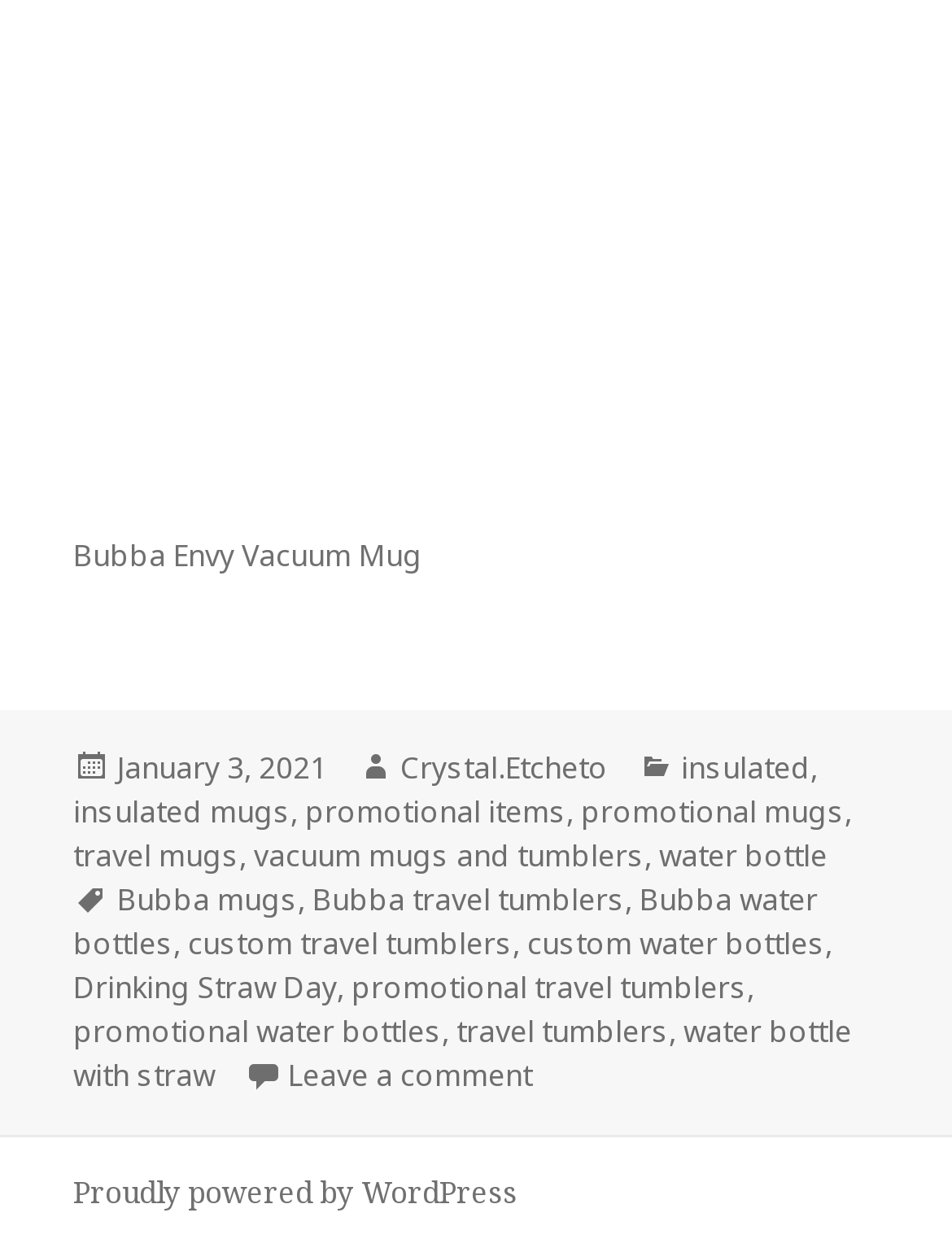Identify and provide the bounding box for the element described by: "Mom Loves Best".

None